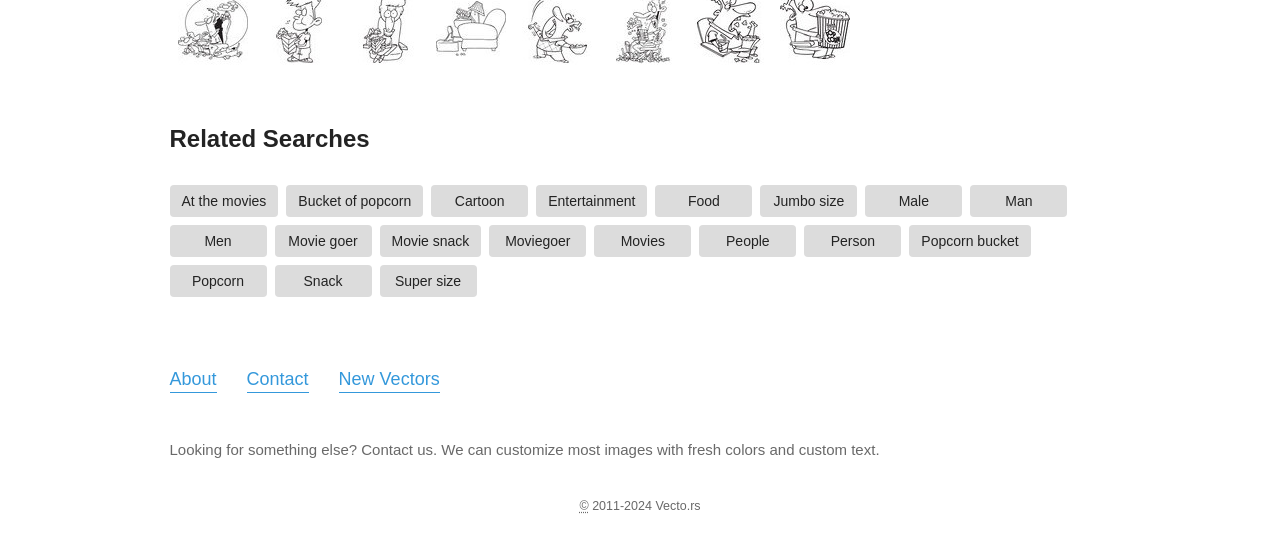Respond with a single word or phrase to the following question: What is the purpose of the website?

Customizable images